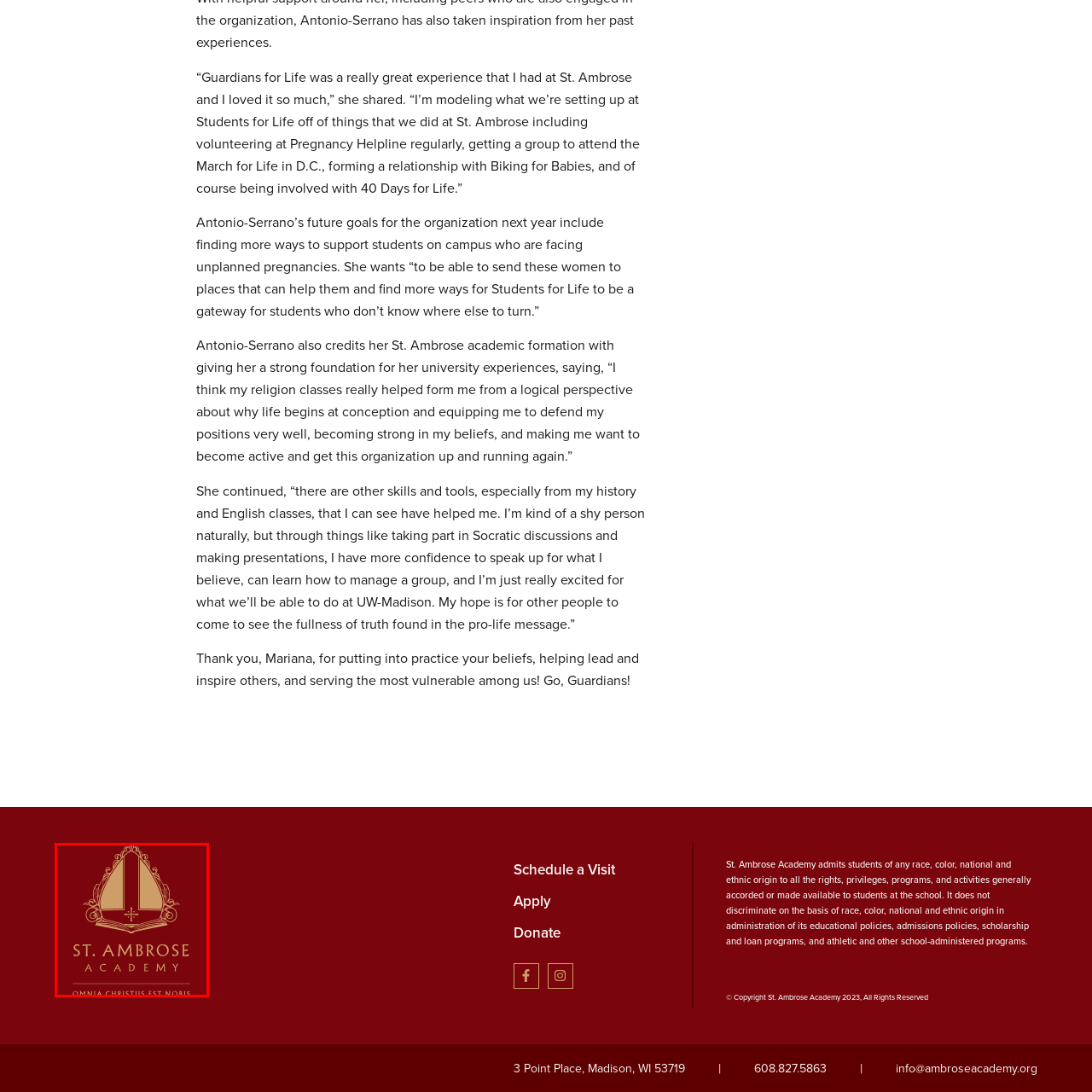Pay attention to the image encased in the red boundary and reply to the question using a single word or phrase:
What is the central symbol of the emblem?

An open book with a cross